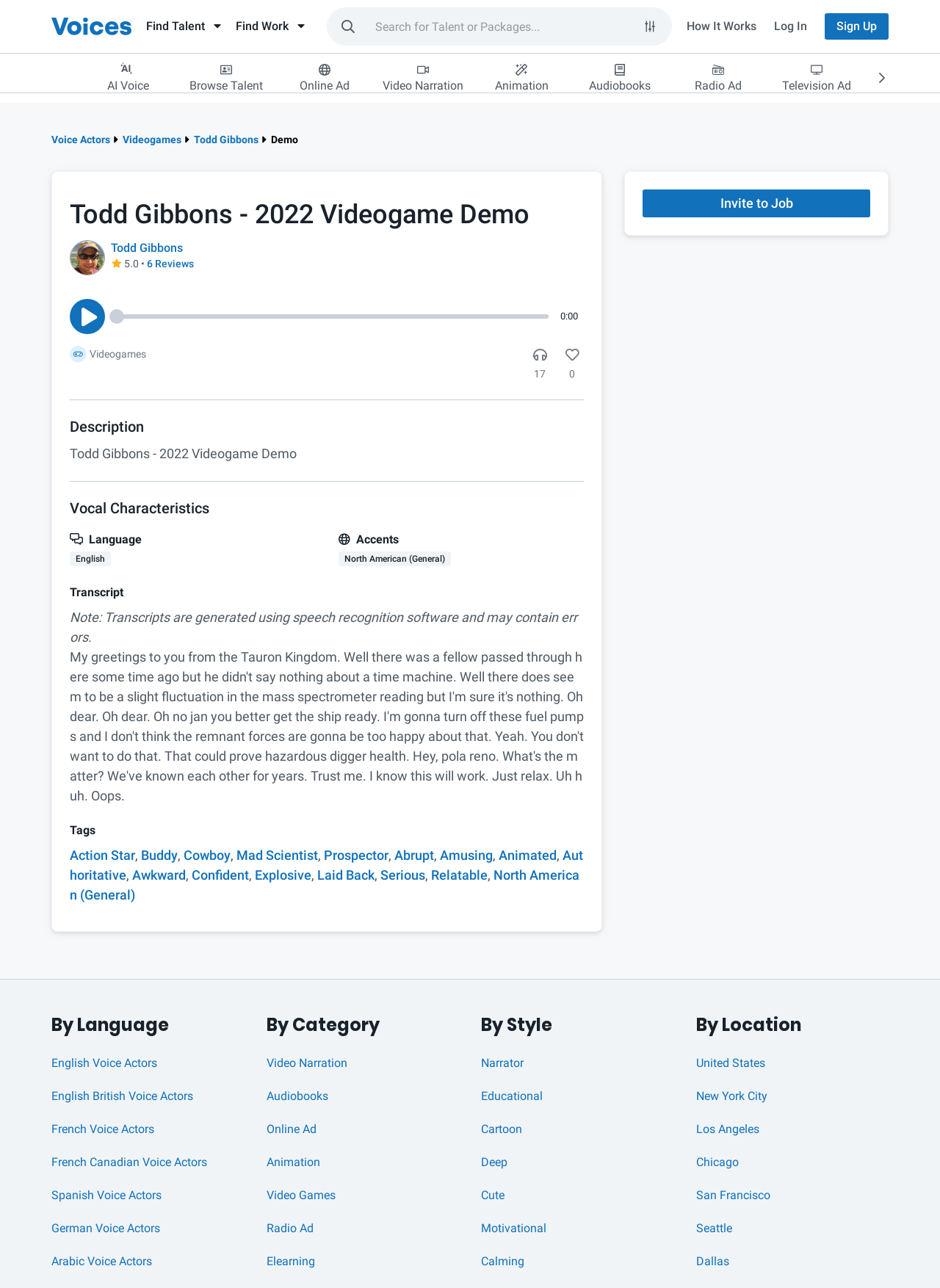Give a concise answer of one word or phrase to the question: 
What is the language of the videogame demo?

English